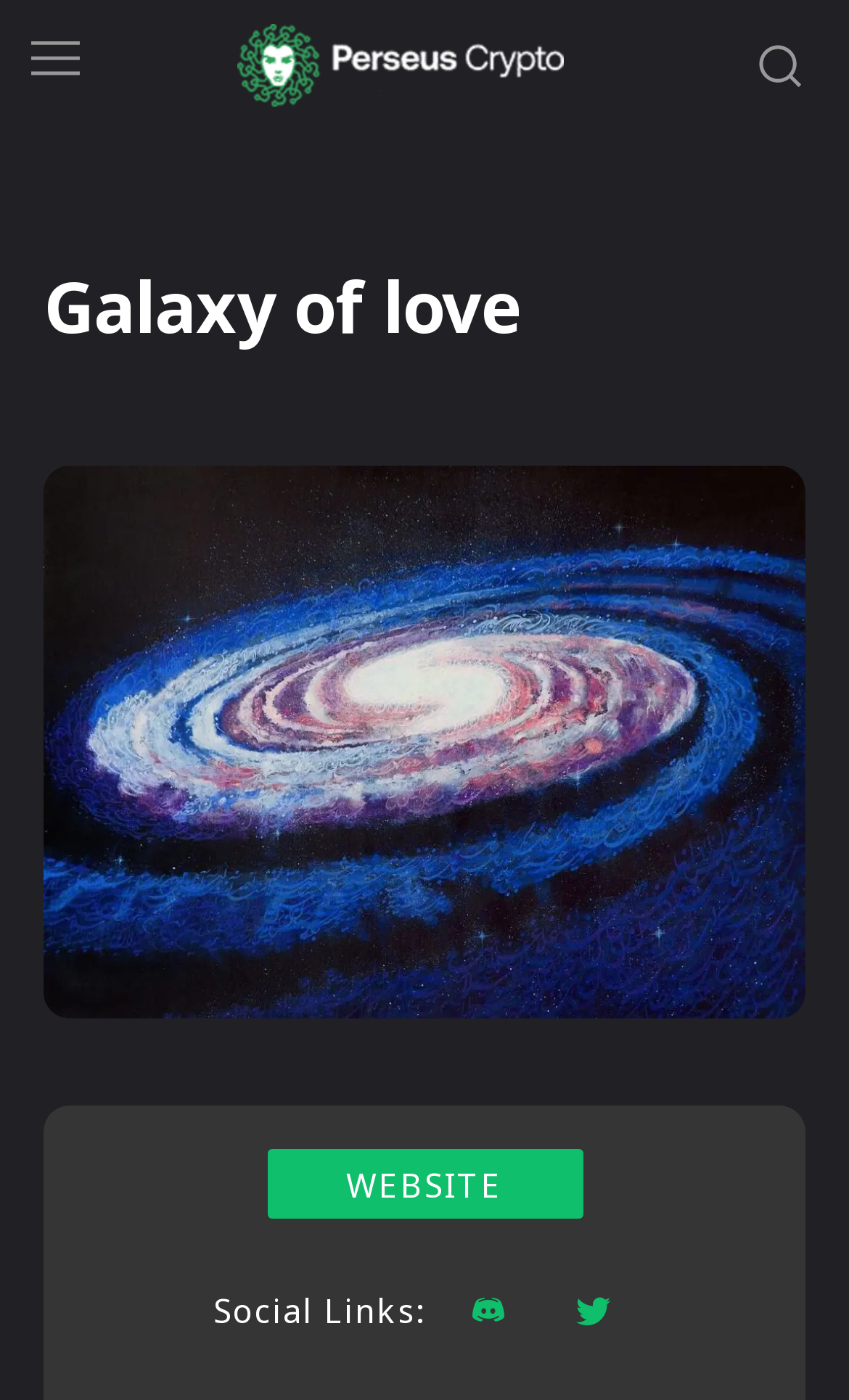Using floating point numbers between 0 and 1, provide the bounding box coordinates in the format (top-left x, top-left y, bottom-right x, bottom-right y). Locate the UI element described here: Twitter

[0.65, 0.91, 0.748, 0.969]